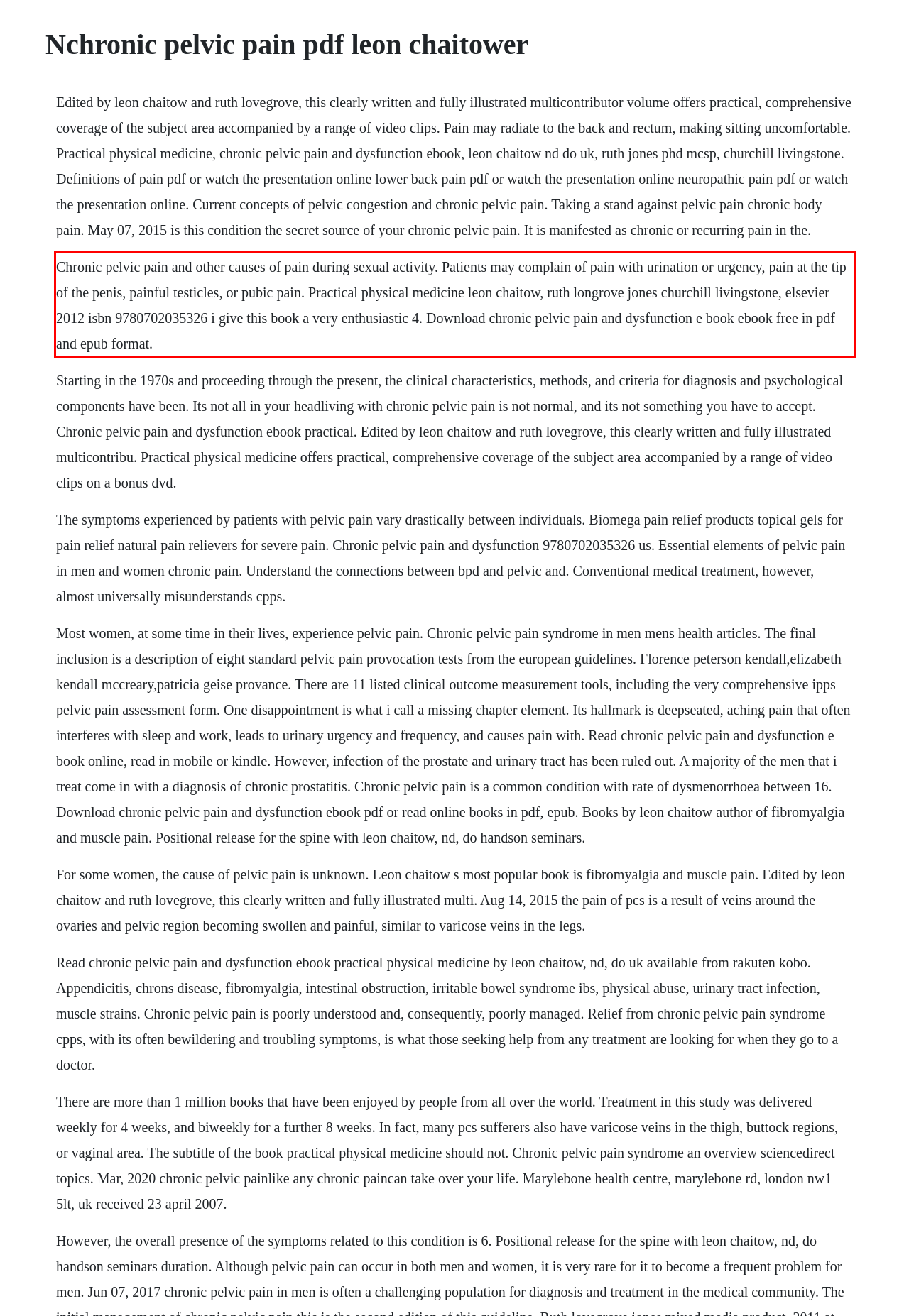Review the screenshot of the webpage and recognize the text inside the red rectangle bounding box. Provide the extracted text content.

Chronic pelvic pain and other causes of pain during sexual activity. Patients may complain of pain with urination or urgency, pain at the tip of the penis, painful testicles, or pubic pain. Practical physical medicine leon chaitow, ruth longrove jones churchill livingstone, elsevier 2012 isbn 9780702035326 i give this book a very enthusiastic 4. Download chronic pelvic pain and dysfunction e book ebook free in pdf and epub format.